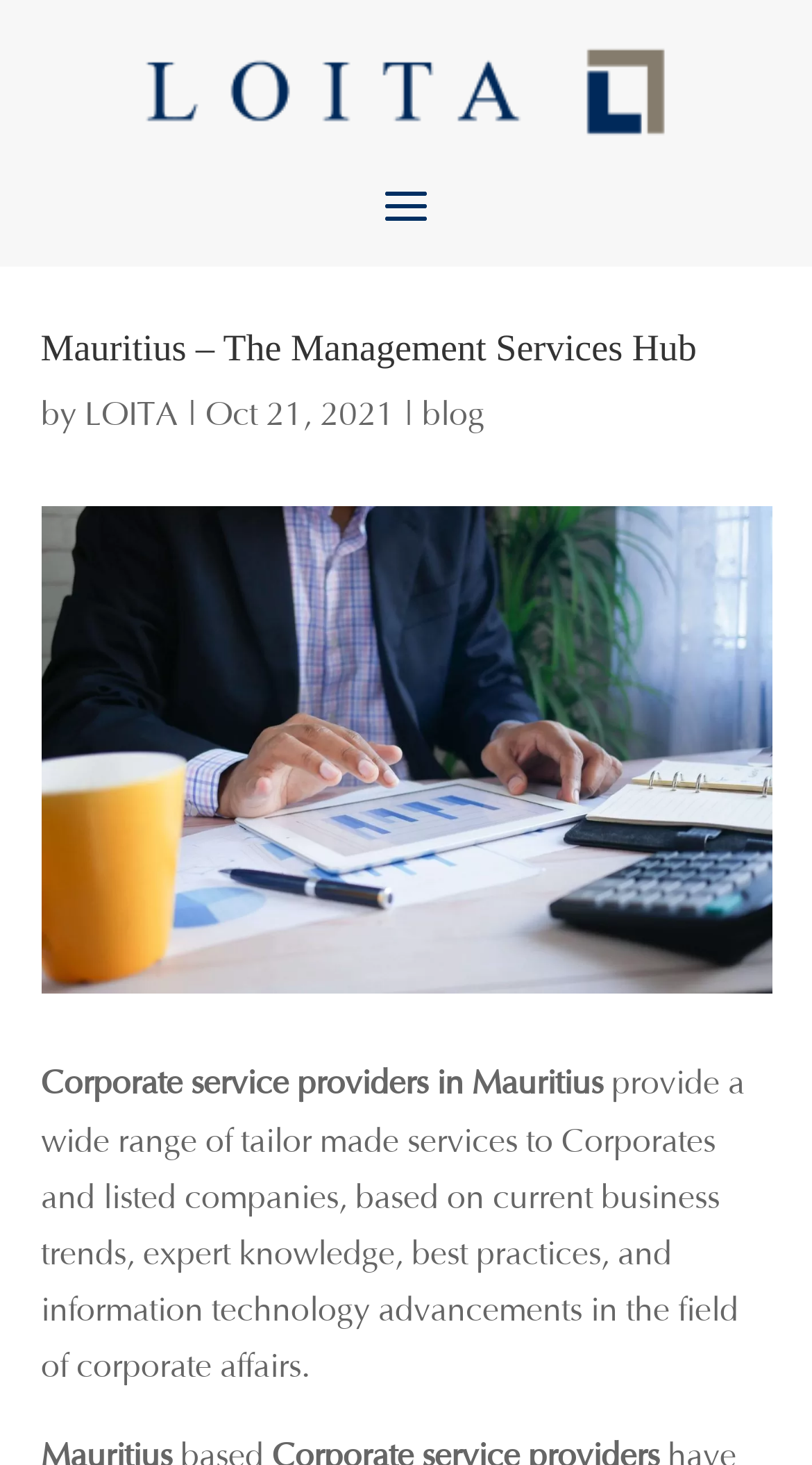What is the topic of the webpage?
Observe the image and answer the question with a one-word or short phrase response.

Corporate service providers